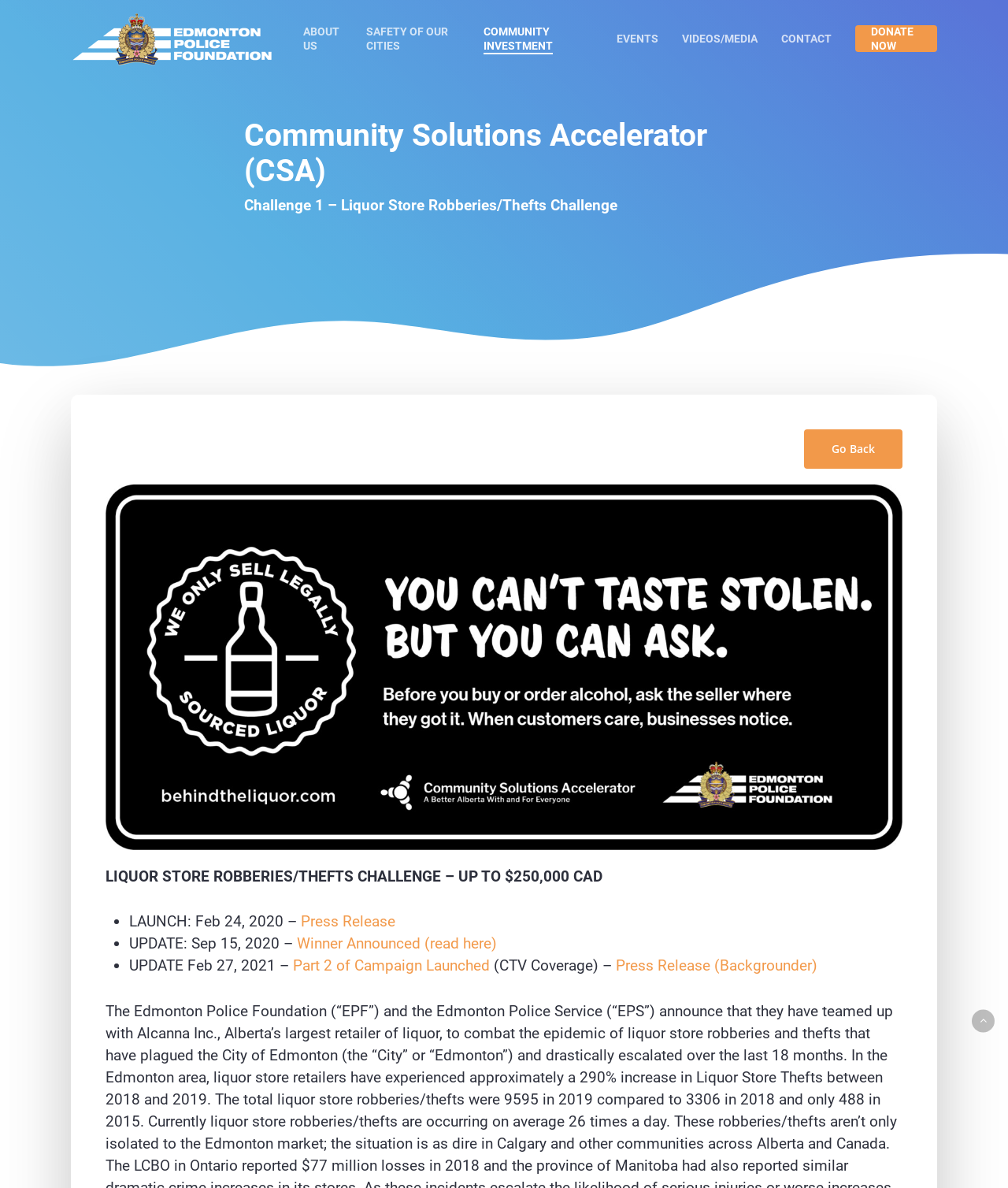Please identify the bounding box coordinates of the clickable area that will fulfill the following instruction: "Go to the 'Popular' page". The coordinates should be in the format of four float numbers between 0 and 1, i.e., [left, top, right, bottom].

None